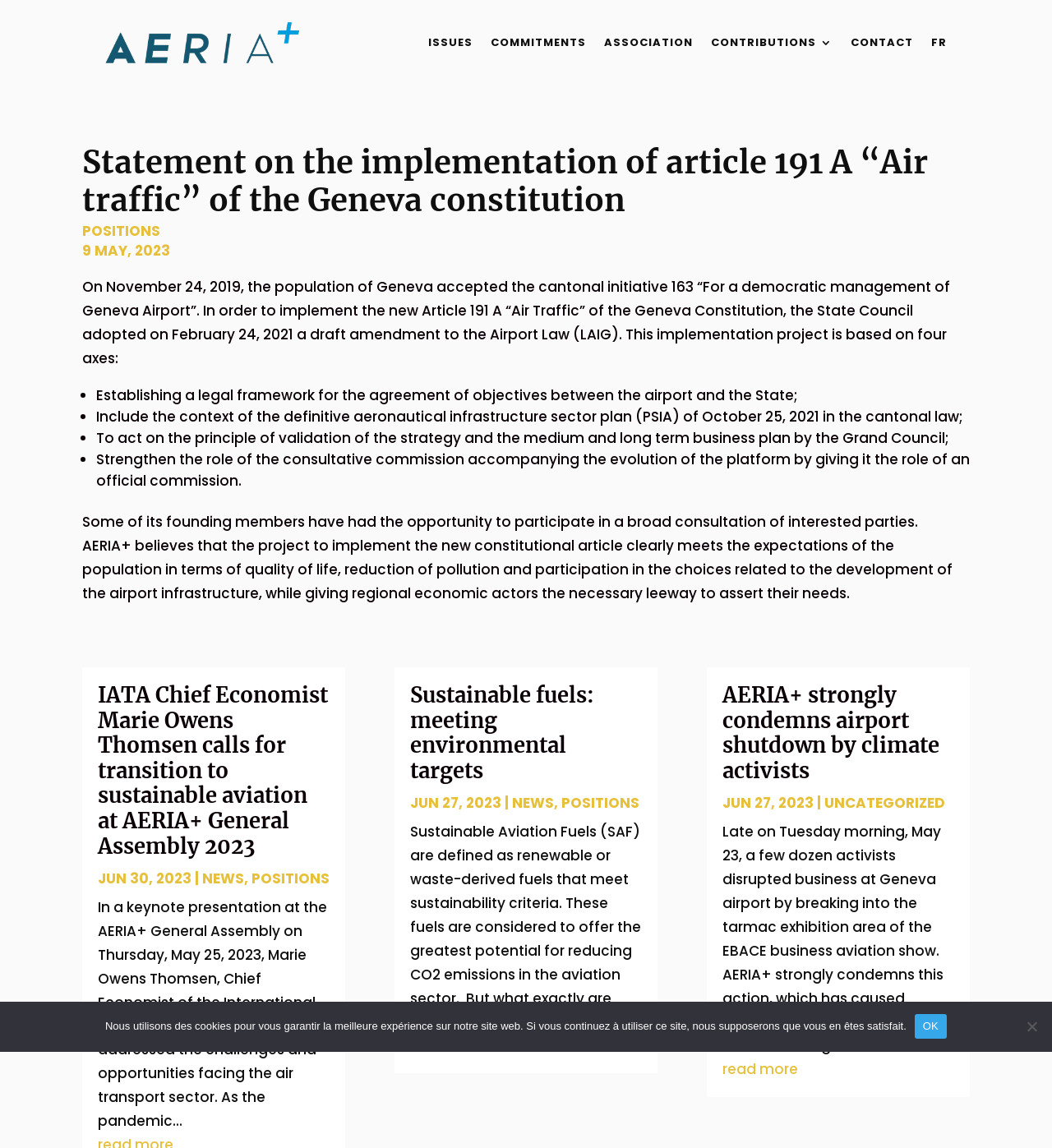Respond concisely with one word or phrase to the following query:
What is the name of the association?

AERIA+